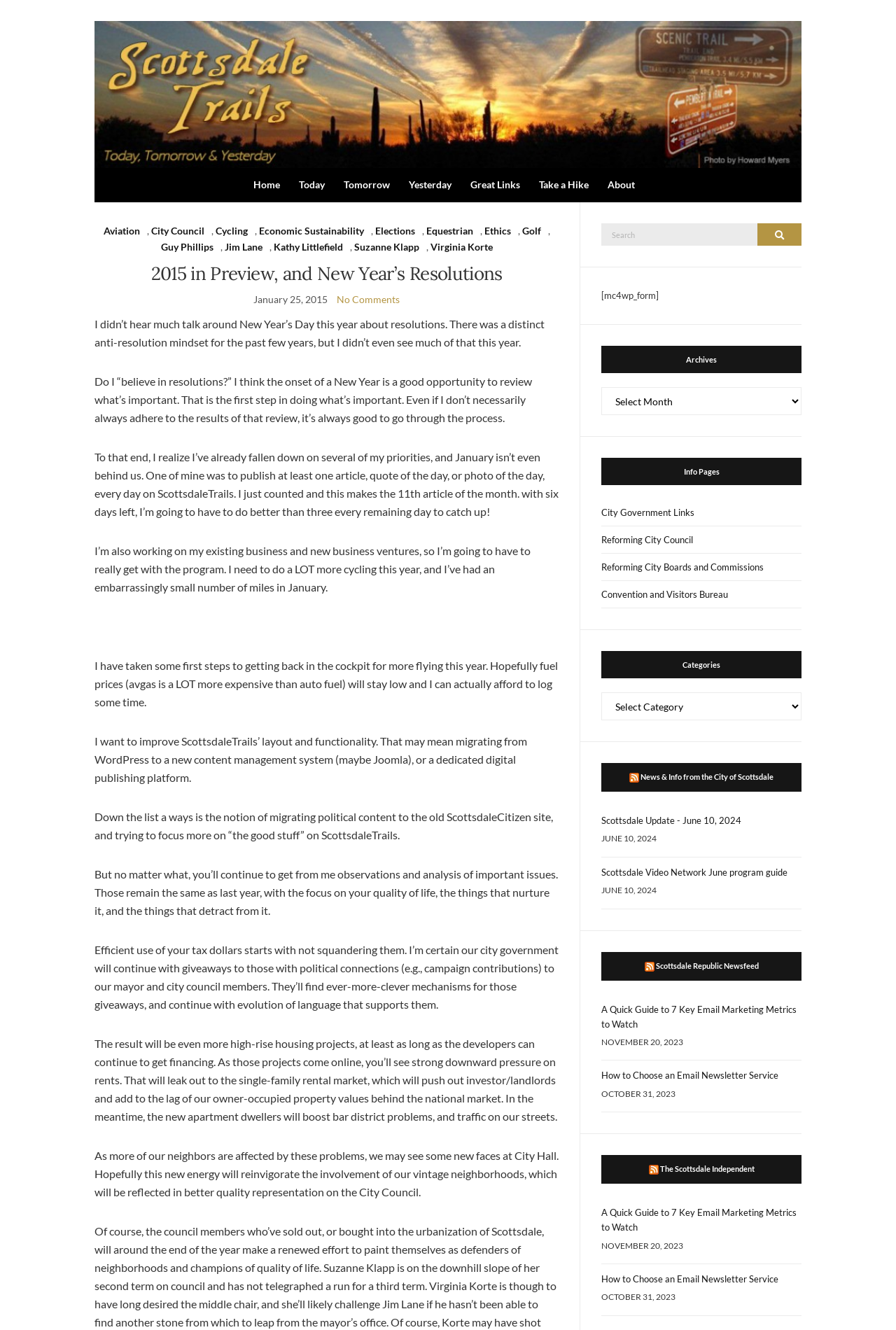From the screenshot, find the bounding box of the UI element matching this description: "Today". Supply the bounding box coordinates in the form [left, top, right, bottom], each a float between 0 and 1.

[0.323, 0.133, 0.355, 0.145]